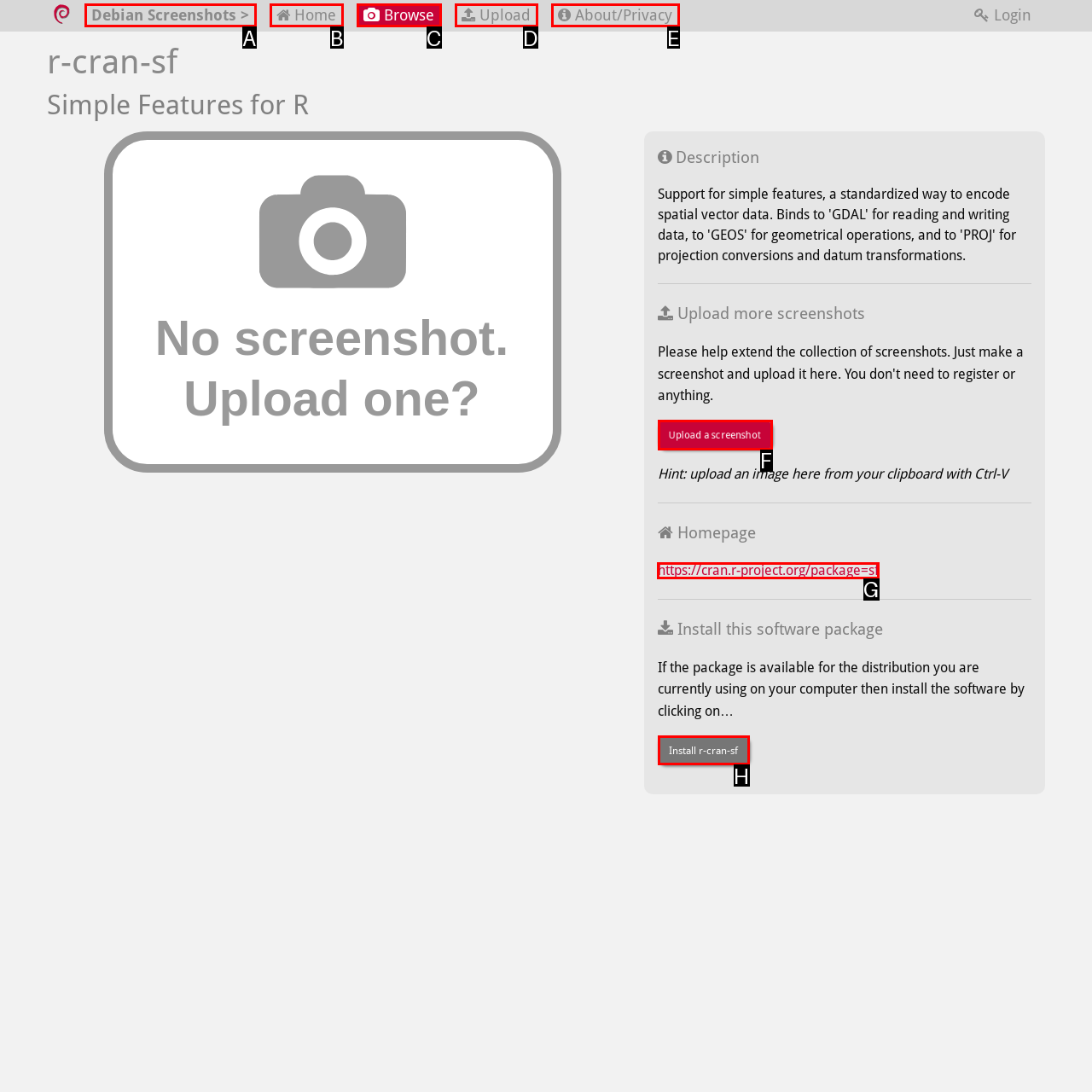Select the appropriate bounding box to fulfill the task: Visit the homepage of sf package Respond with the corresponding letter from the choices provided.

G